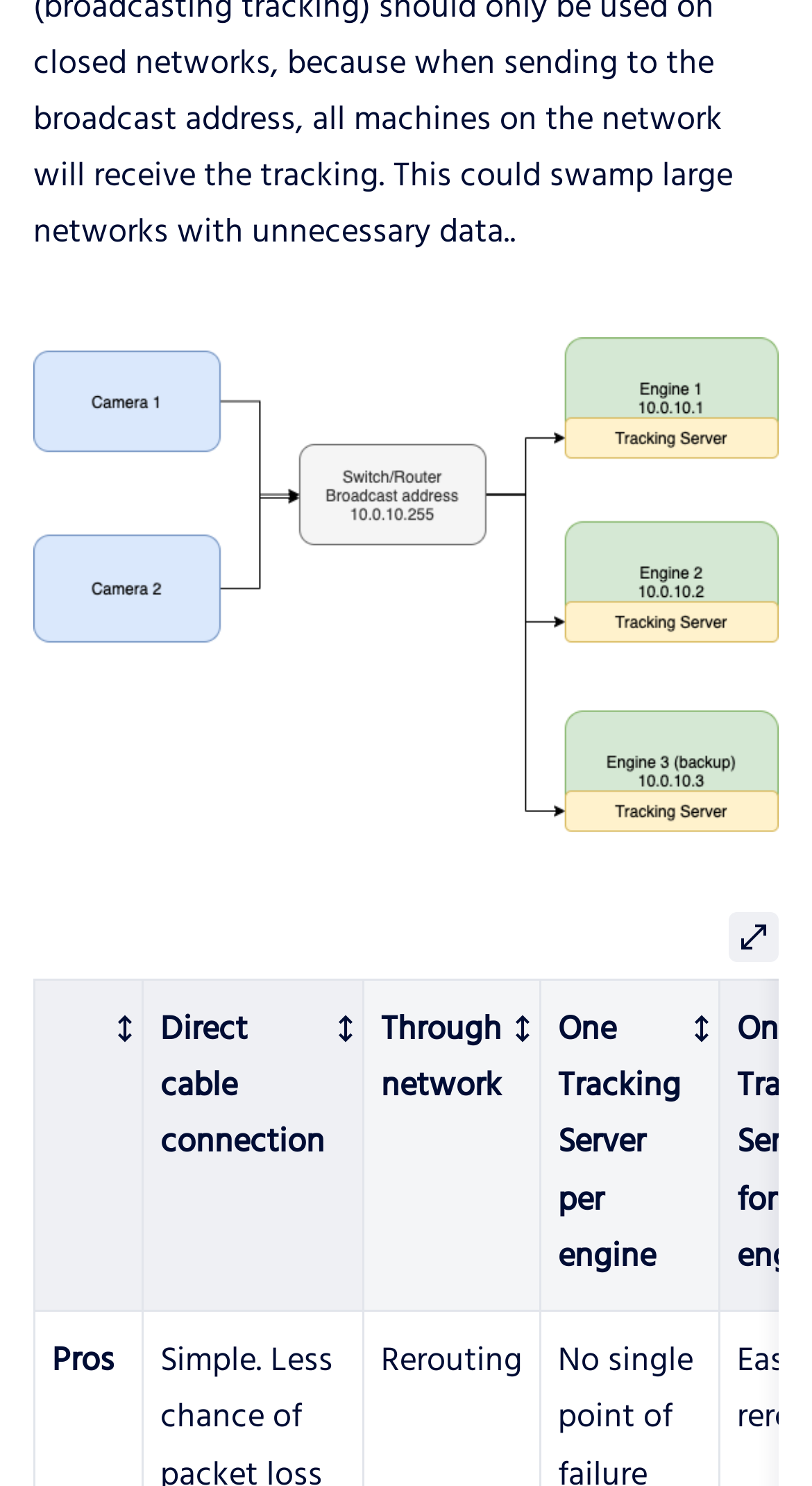How many columns are in the table?
Answer the question in a detailed and comprehensive manner.

The table has four column headers, each with a label and a description indicating that no sort is applied, and can be activated to apply an ascending sort.